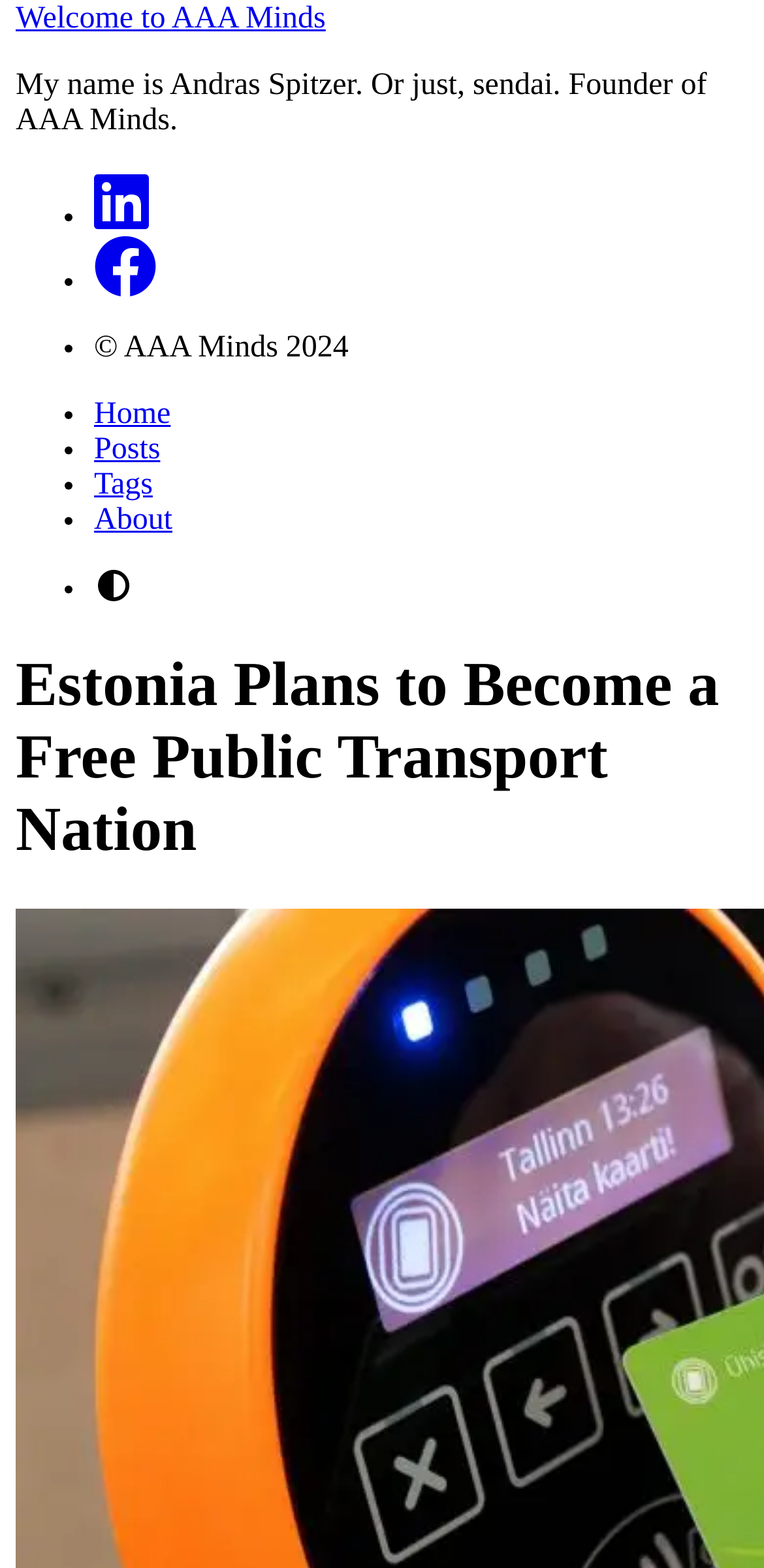Given the webpage screenshot and the description, determine the bounding box coordinates (top-left x, top-left y, bottom-right x, bottom-right y) that define the location of the UI element matching this description: title="Switch Theme"

[0.123, 0.365, 0.174, 0.386]